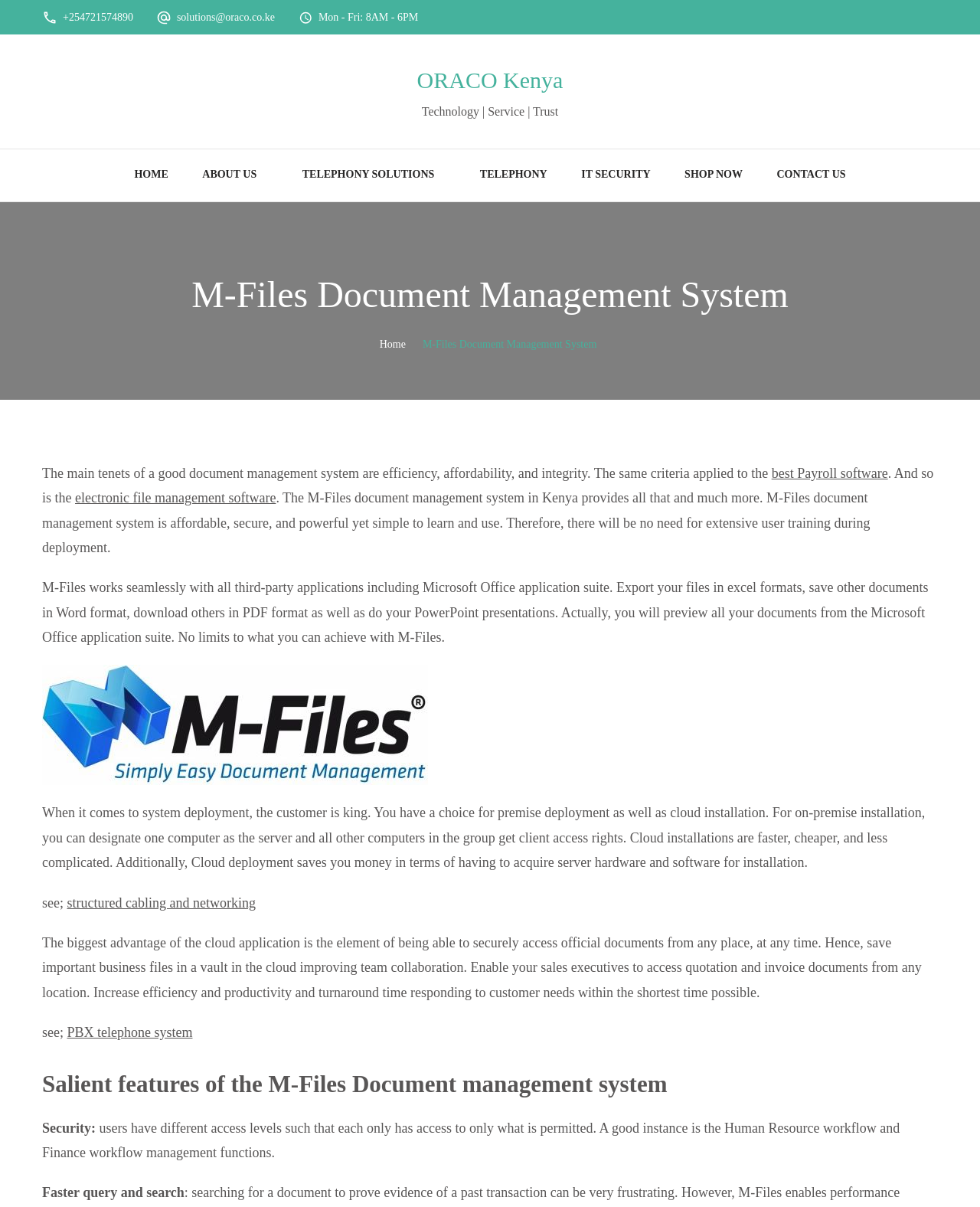Respond to the following query with just one word or a short phrase: 
What is the benefit of cloud deployment?

Secure access from anywhere